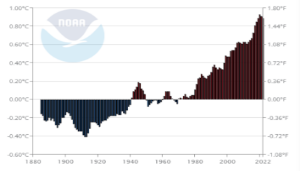What year does the graph show a sharp rise in temperatures?
From the details in the image, answer the question comprehensively.

The graph clearly highlights a notable increase in temperatures, particularly after the year 1976, culminating in a sharp rise leading up to 2022.